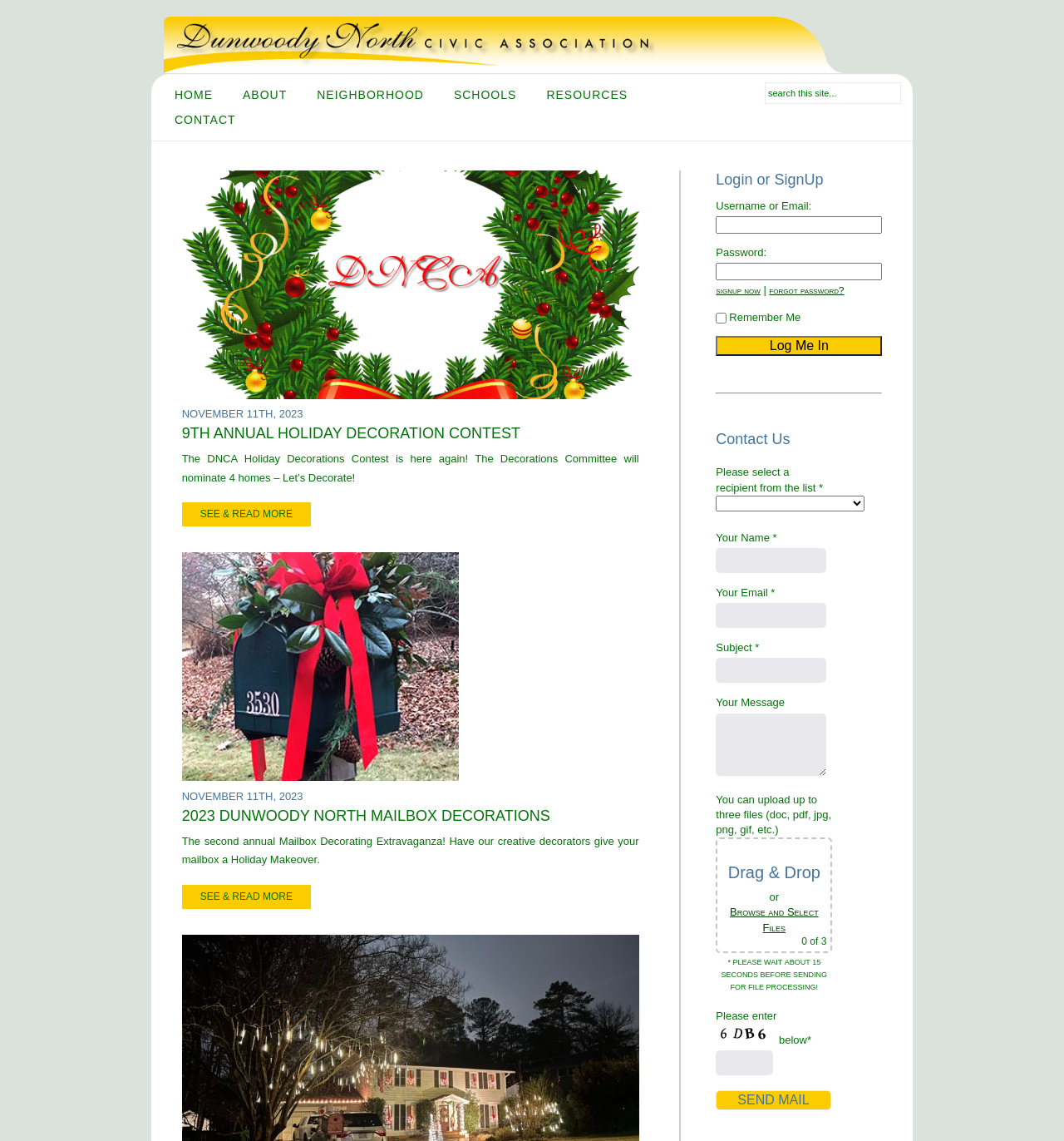Determine the coordinates of the bounding box that should be clicked to complete the instruction: "log in". The coordinates should be represented by four float numbers between 0 and 1: [left, top, right, bottom].

[0.673, 0.294, 0.829, 0.312]